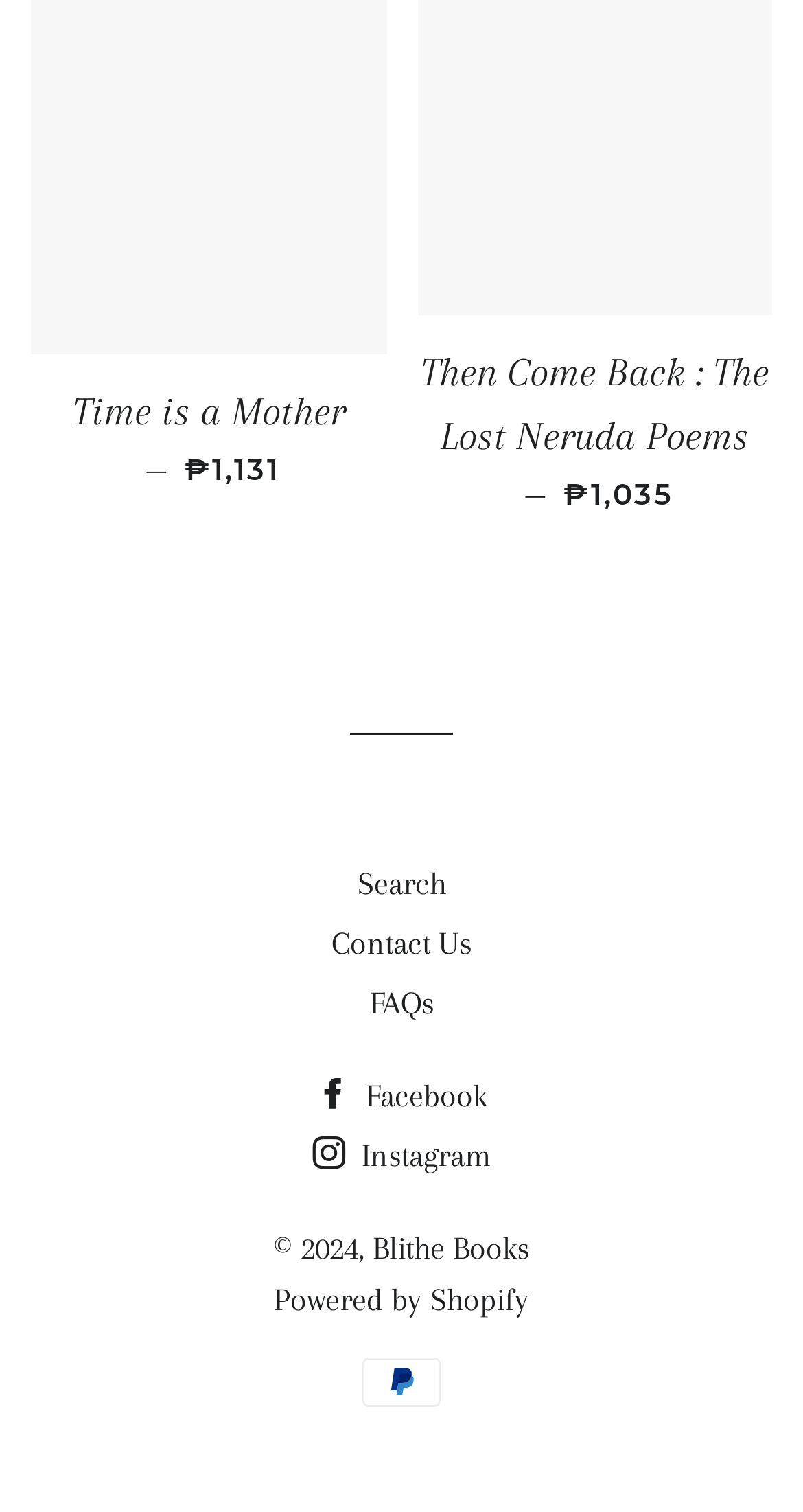Please determine the bounding box coordinates of the section I need to click to accomplish this instruction: "Visit Blithe Books".

[0.464, 0.813, 0.659, 0.838]